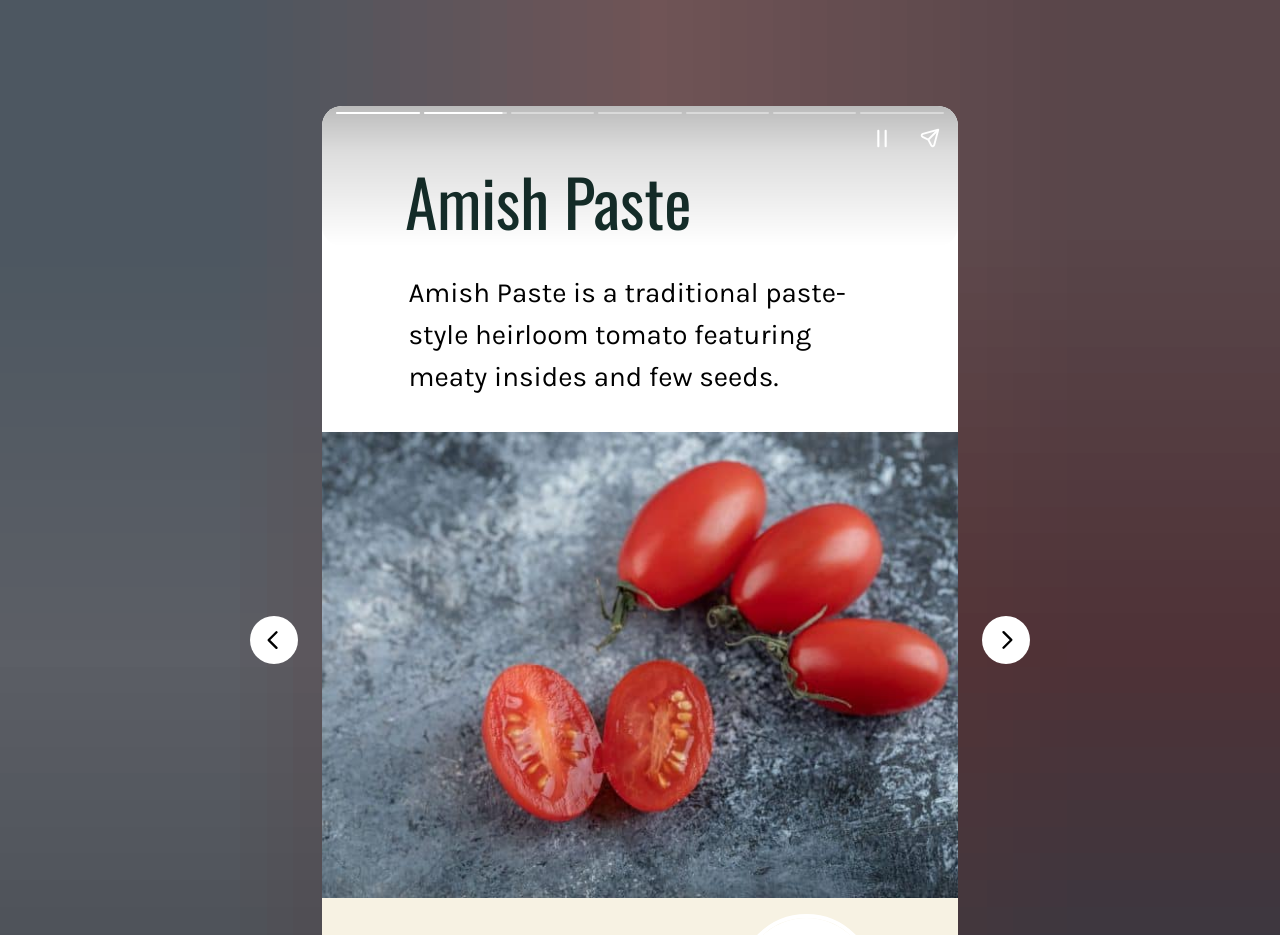Answer the question below with a single word or a brief phrase: 
What is the function of the button at the bottom left?

Previous page